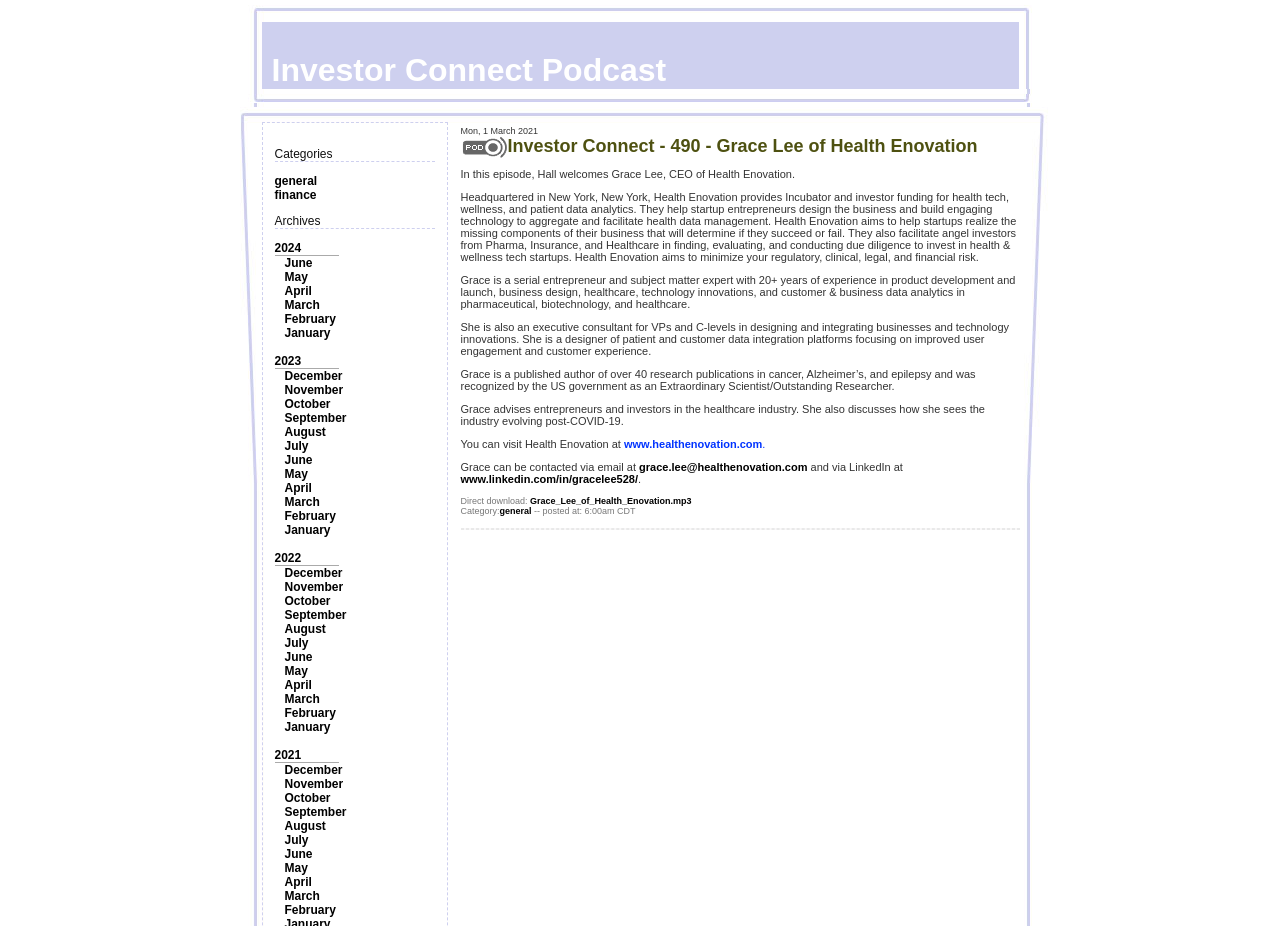Using the element description provided, determine the bounding box coordinates in the format (top-left x, top-left y, bottom-right x, bottom-right y). Ensure that all values are floating point numbers between 0 and 1. Element description: www.linkedin.com/in/gracelee528/

[0.36, 0.511, 0.498, 0.524]